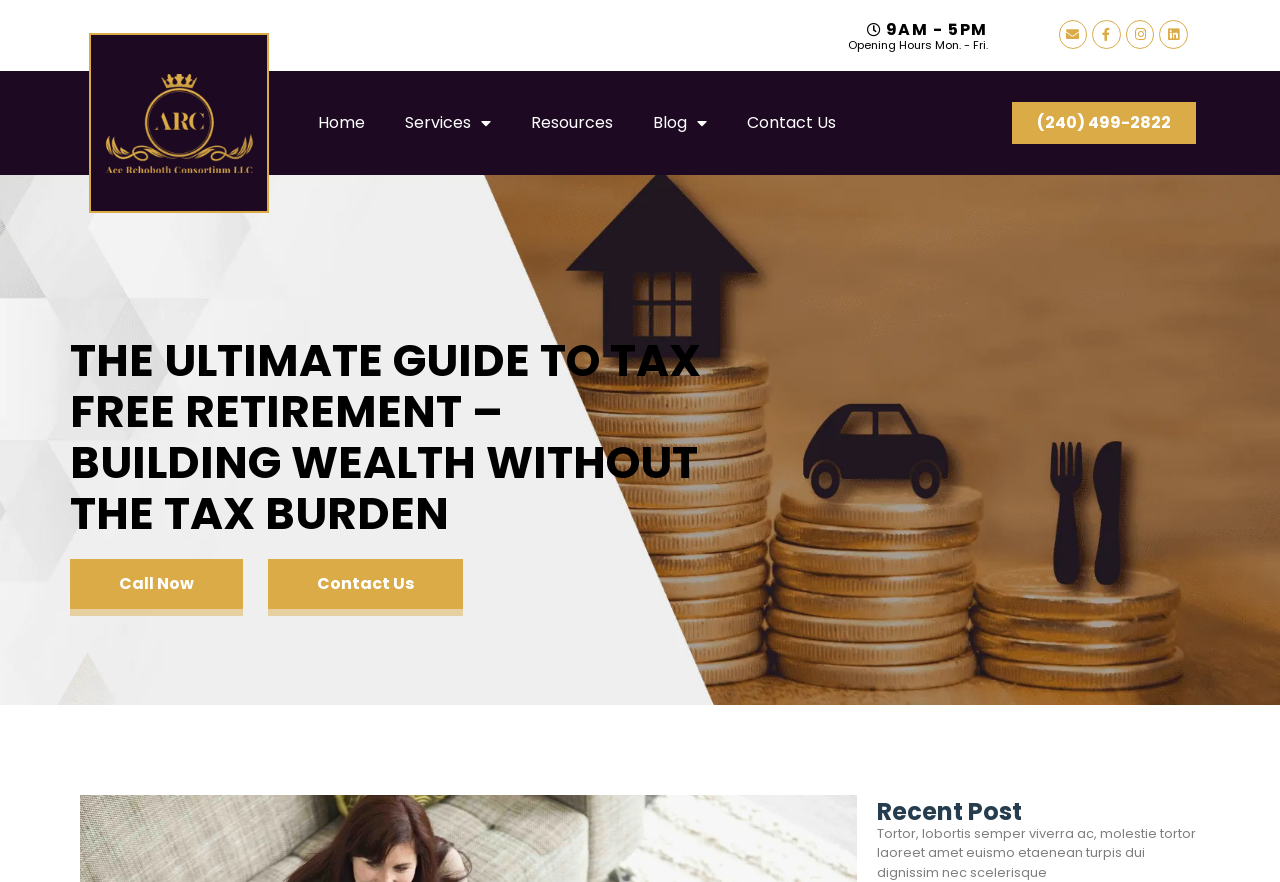Determine and generate the text content of the webpage's headline.

THE ULTIMATE GUIDE TO TAX FREE RETIREMENT – BUILDING WEALTH WITHOUT THE TAX BURDEN